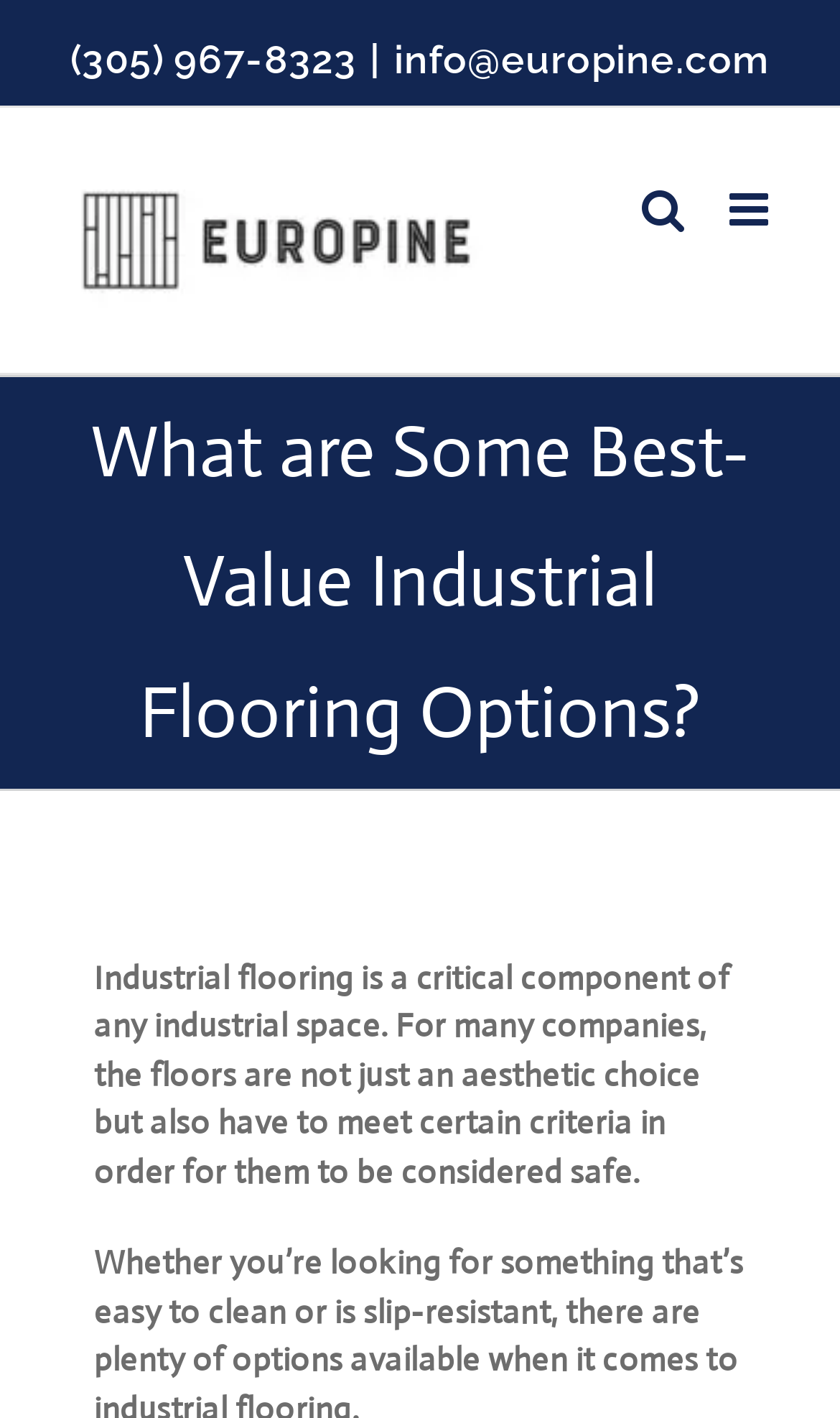Refer to the image and offer a detailed explanation in response to the question: What is the logo of the company?

I found the logo of the company by looking at the image element with the bounding box coordinates [0.077, 0.122, 0.59, 0.217] which is described as 'Europine Logo'.